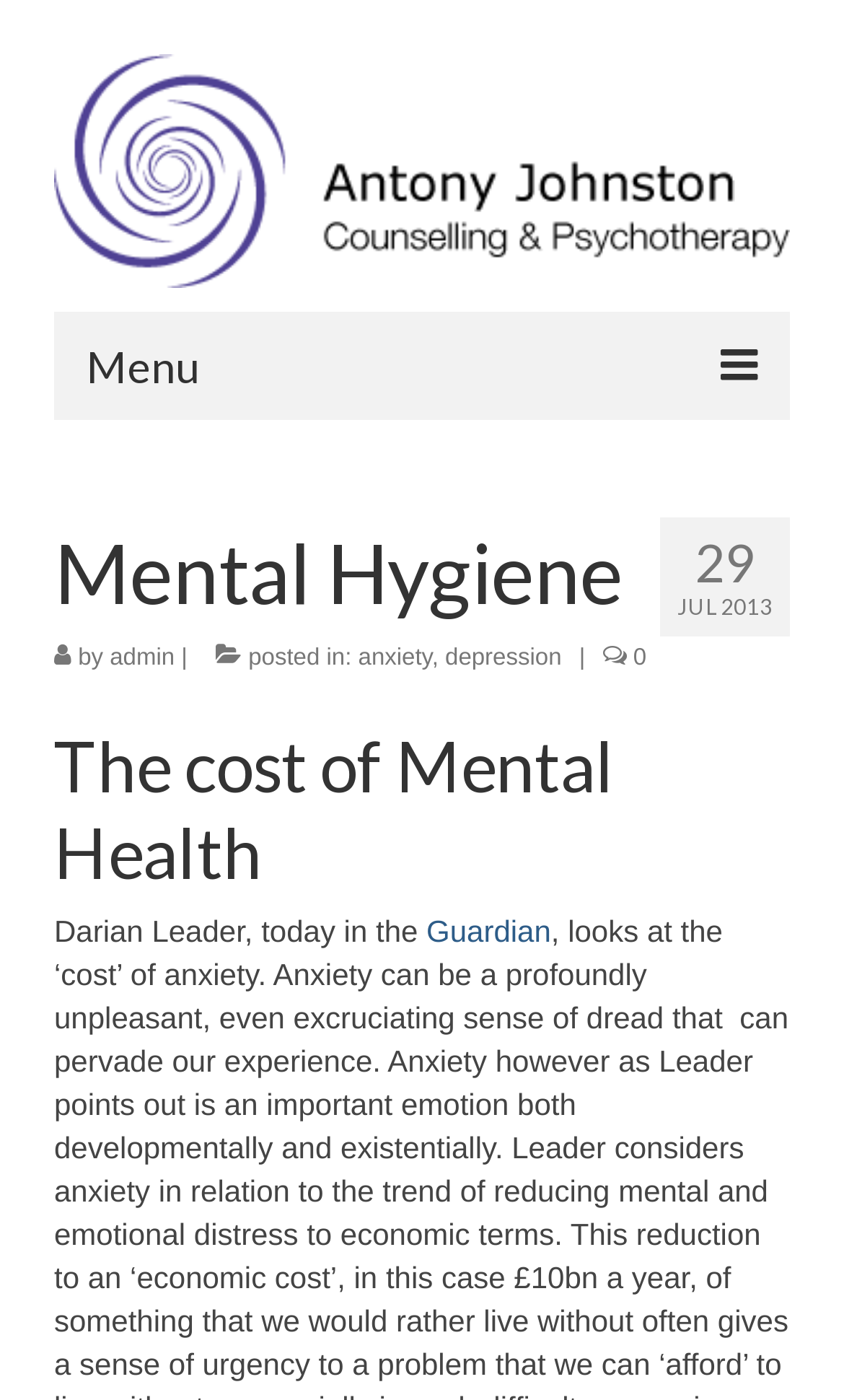Provide the bounding box coordinates of the section that needs to be clicked to accomplish the following instruction: "Click on the 'Home' link."

[0.09, 0.315, 0.91, 0.378]